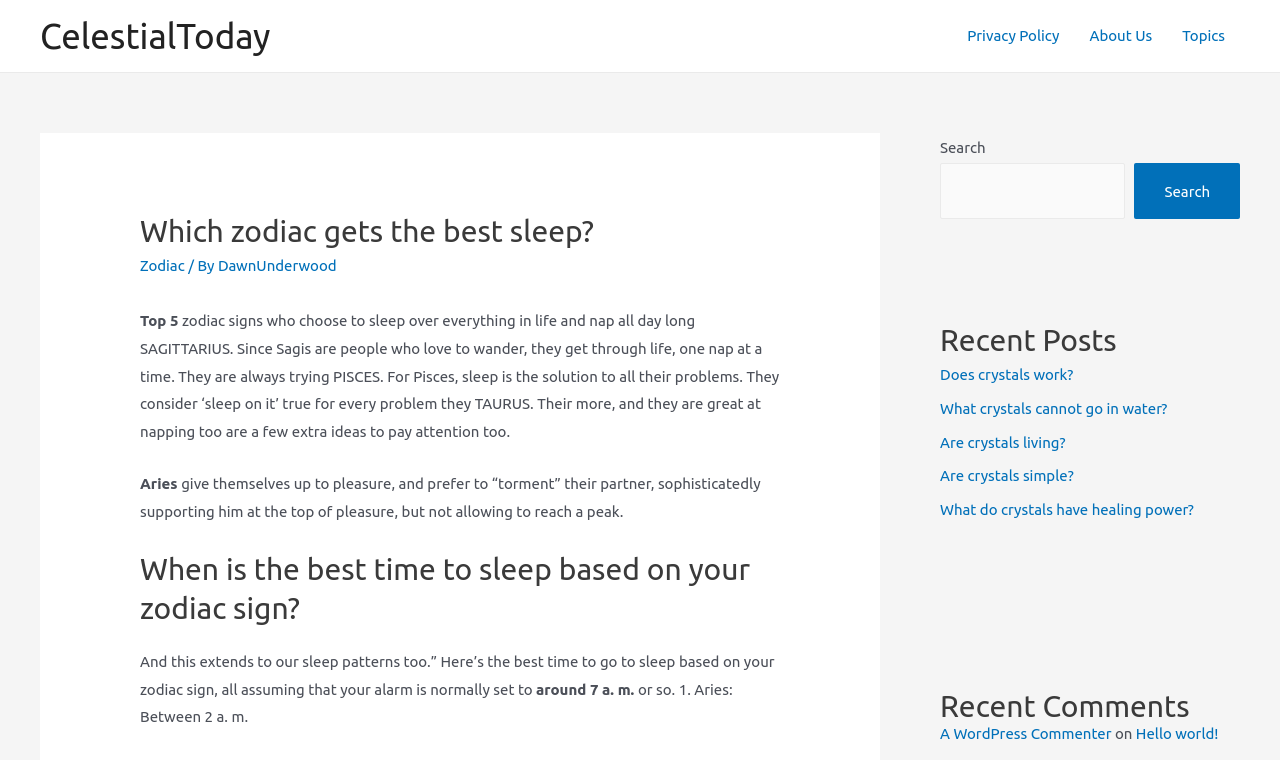What is the topic of the recent post 'Does crystals work?'?
Please craft a detailed and exhaustive response to the question.

The recent post 'Does crystals work?' is listed under the 'Recent Posts' section, and its topic is related to crystals. The exact topic is whether crystals work or not.